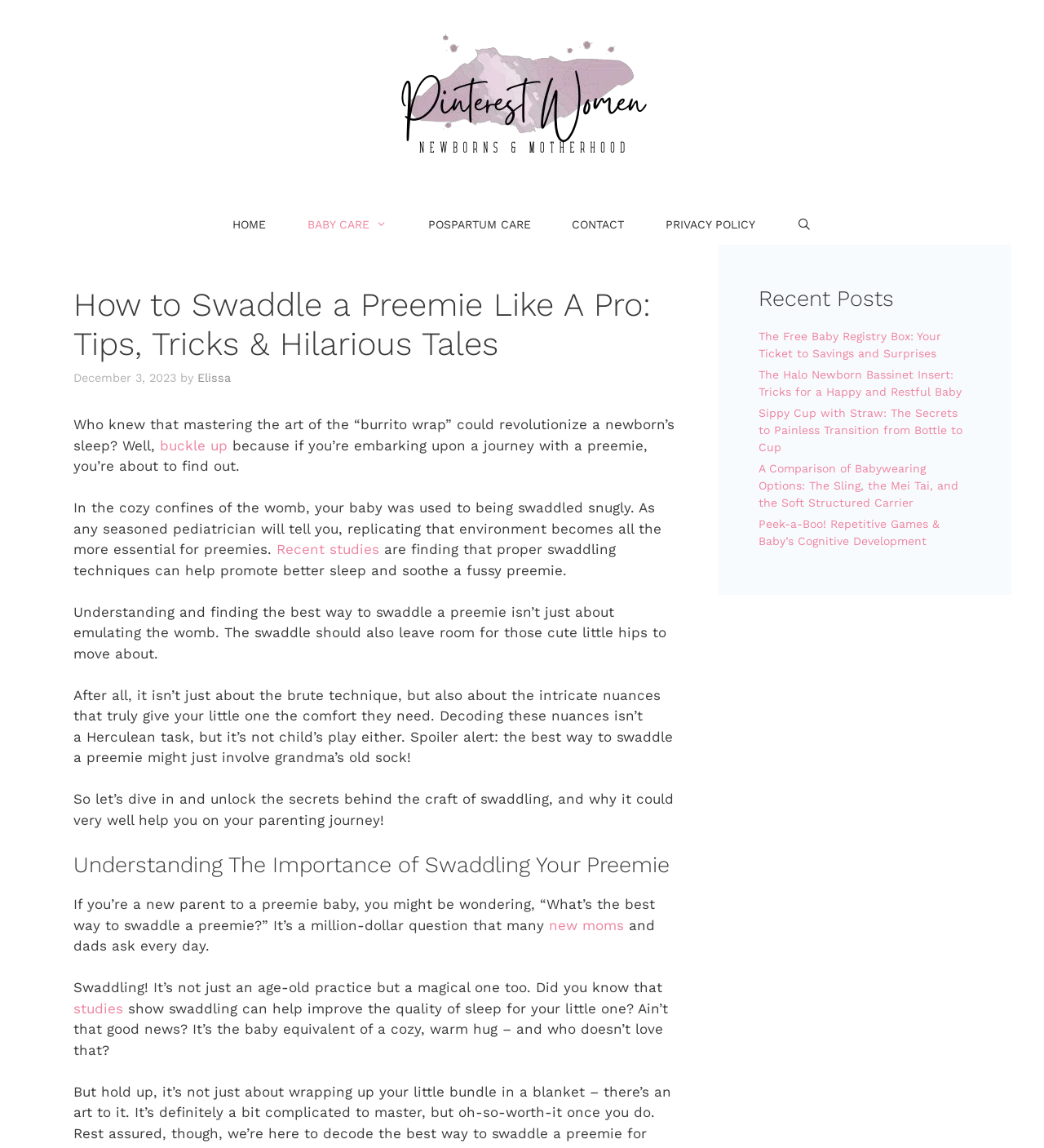Find the bounding box coordinates of the clickable area that will achieve the following instruction: "Explore the 'BABY CARE' section".

[0.275, 0.177, 0.39, 0.213]